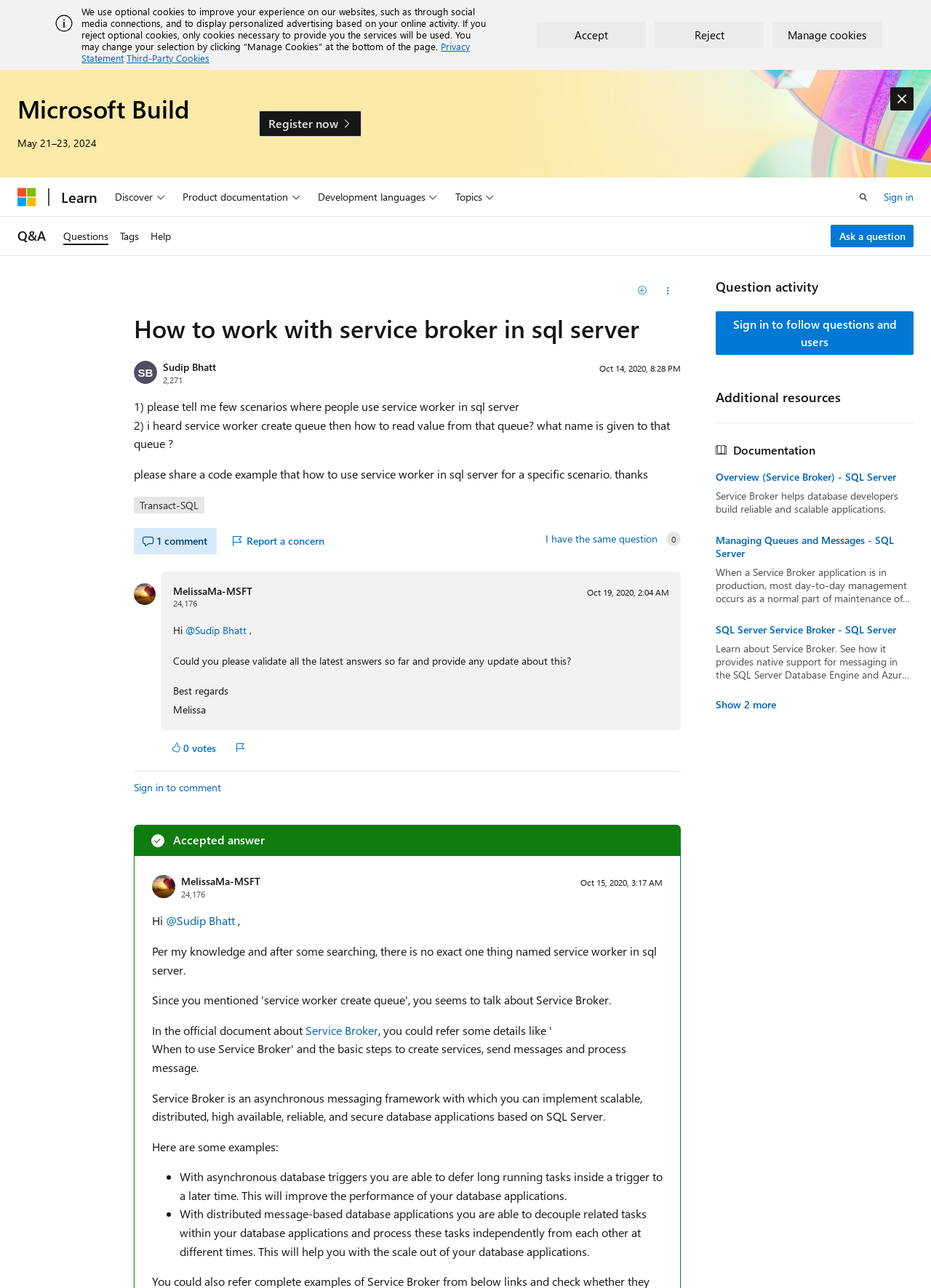Please find the bounding box coordinates for the clickable element needed to perform this instruction: "Ask a question".

[0.892, 0.174, 0.981, 0.192]